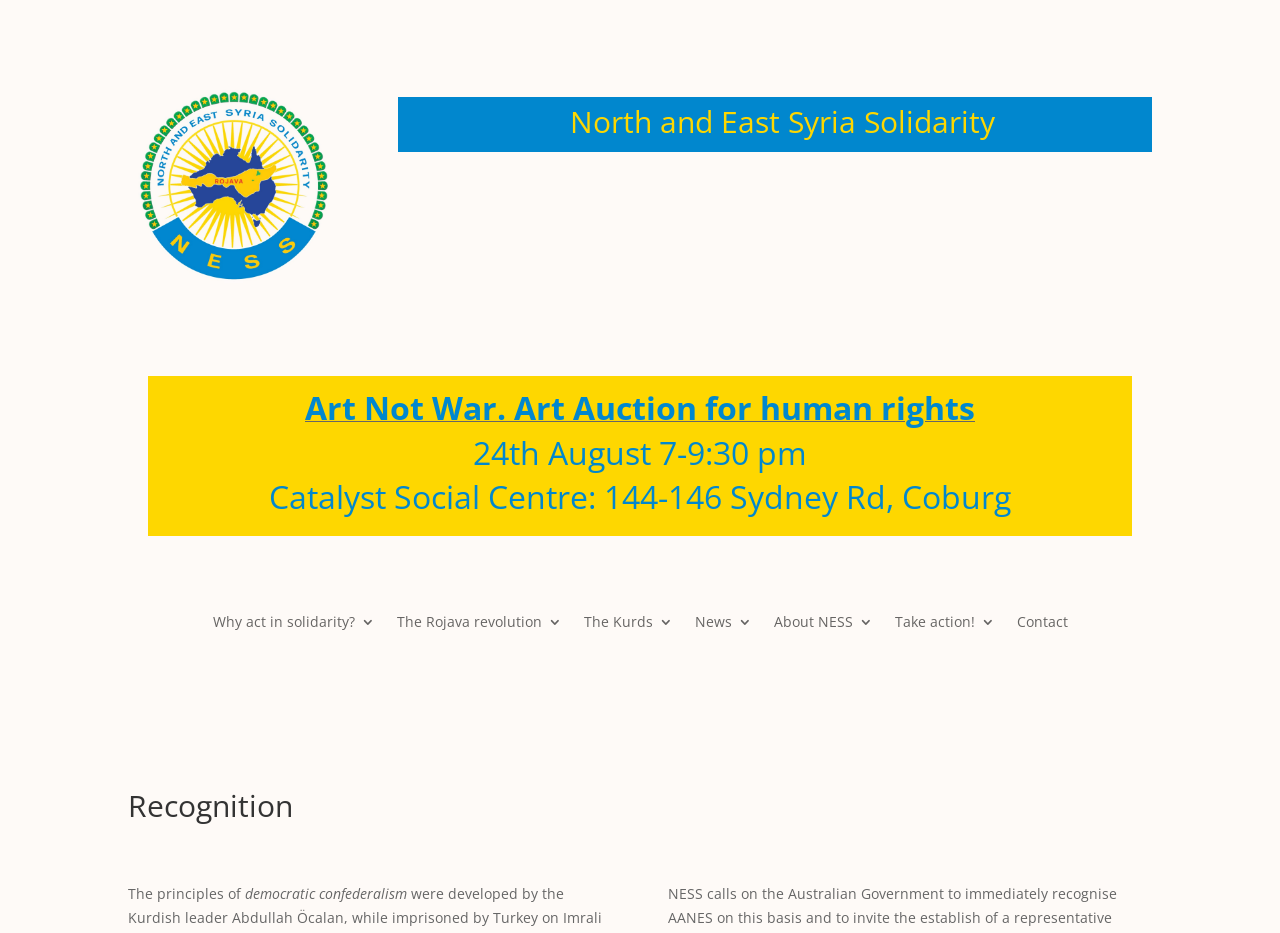Indicate the bounding box coordinates of the element that must be clicked to execute the instruction: "Visit the Catalyst Social Centre". The coordinates should be given as four float numbers between 0 and 1, i.e., [left, top, right, bottom].

[0.21, 0.509, 0.79, 0.556]